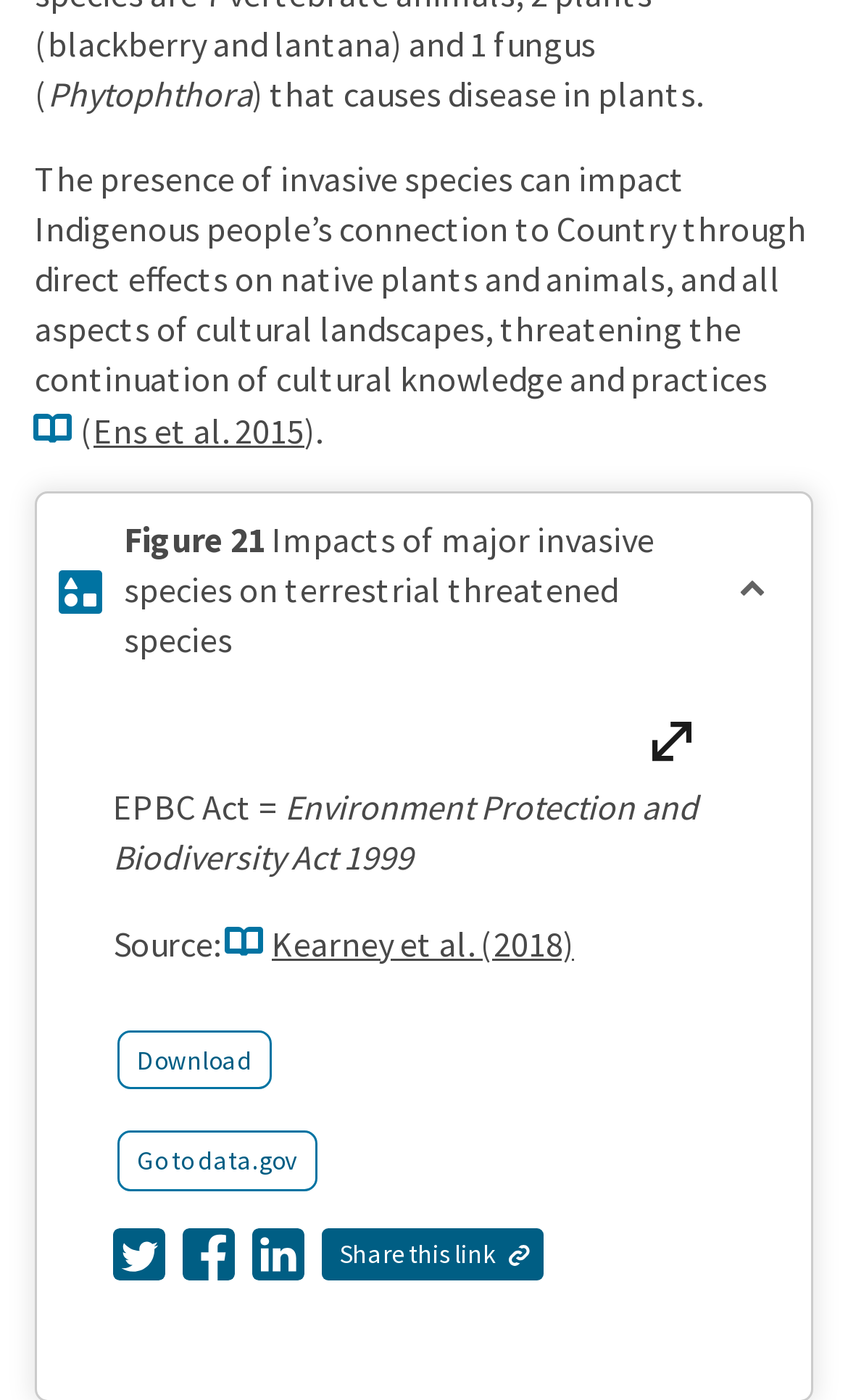How many social media platforms can you share the link on?
Give a one-word or short phrase answer based on the image.

4